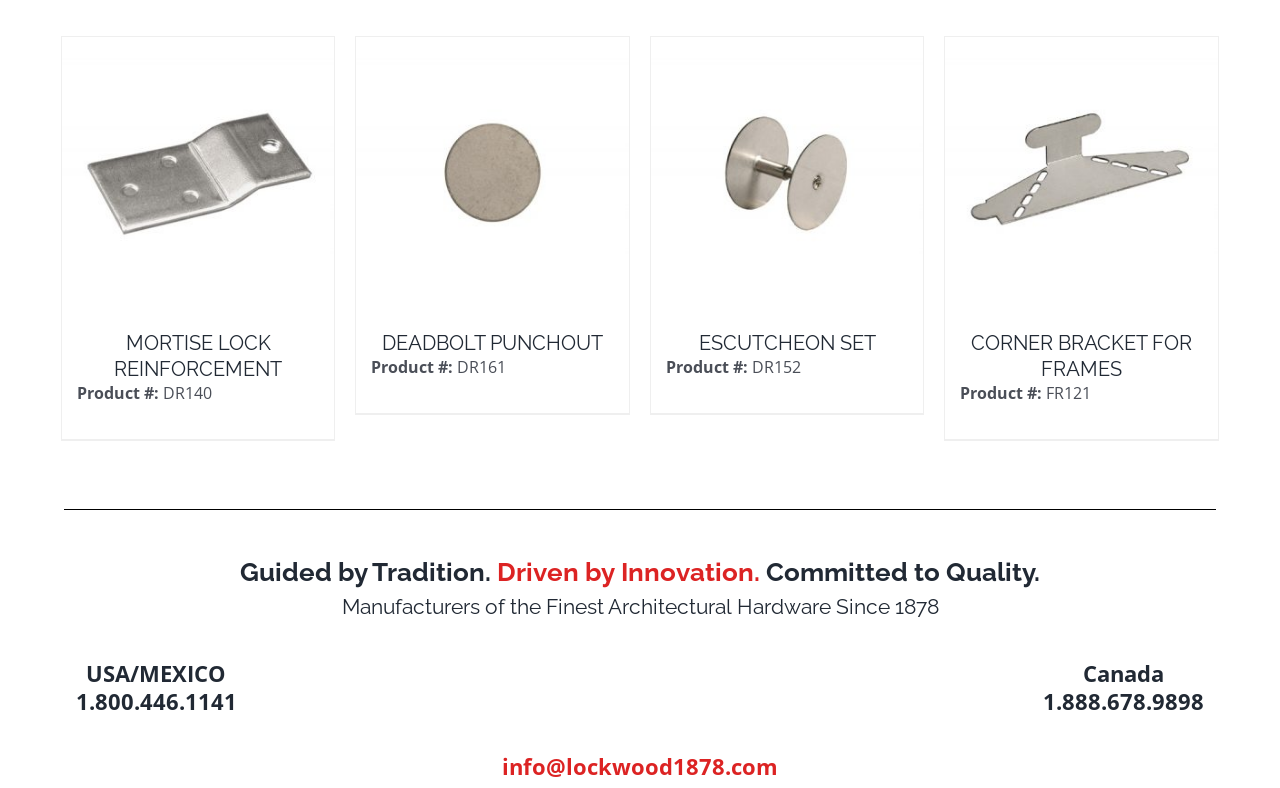Could you locate the bounding box coordinates for the section that should be clicked to accomplish this task: "Click on USA/MEXICO 1.800.446.1141".

[0.059, 0.835, 0.185, 0.908]